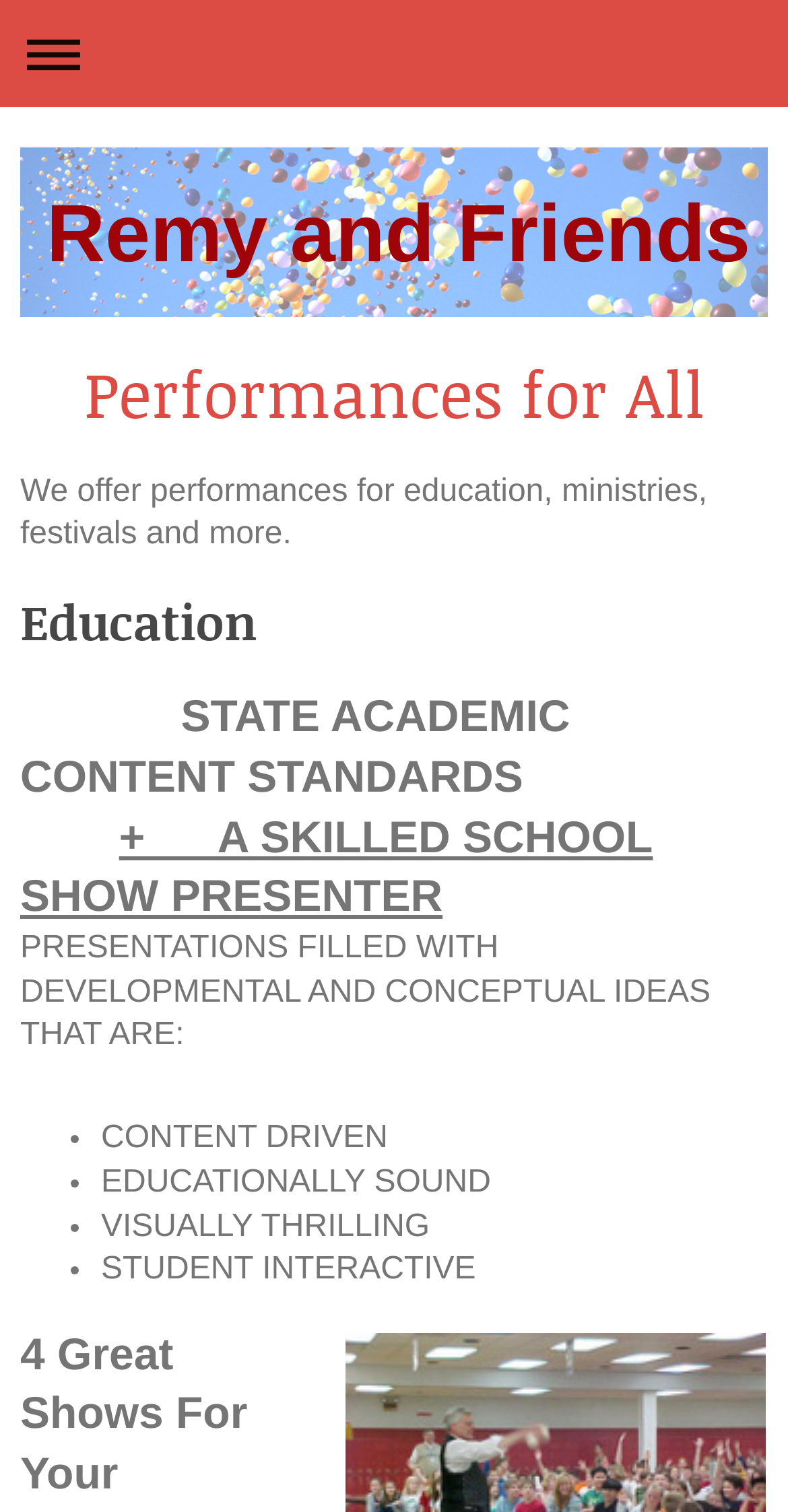Describe all the significant parts and information present on the webpage.

The webpage is about Remy and Friends Entertainment, which offers various performances for different occasions. At the top left corner, there is a navigation link to expand or collapse the navigation menu. Next to it, there is a logo or icon of Remy and Friends. 

Below the logo, there is a heading that reads "Performances for All", followed by a brief description of the types of performances they offer, including education, ministries, festivals, and more. 

Further down, there is a section focused on education, with a heading that reads "Education". This section describes the educational content of their performances, stating that they meet state academic content standards and are presented in a skilled manner. 

The educational performances are described as being filled with developmental and conceptual ideas that are content-driven, educationally sound, visually thrilling, and student-interactive. These points are listed in bullet points, with each point having a bullet marker.